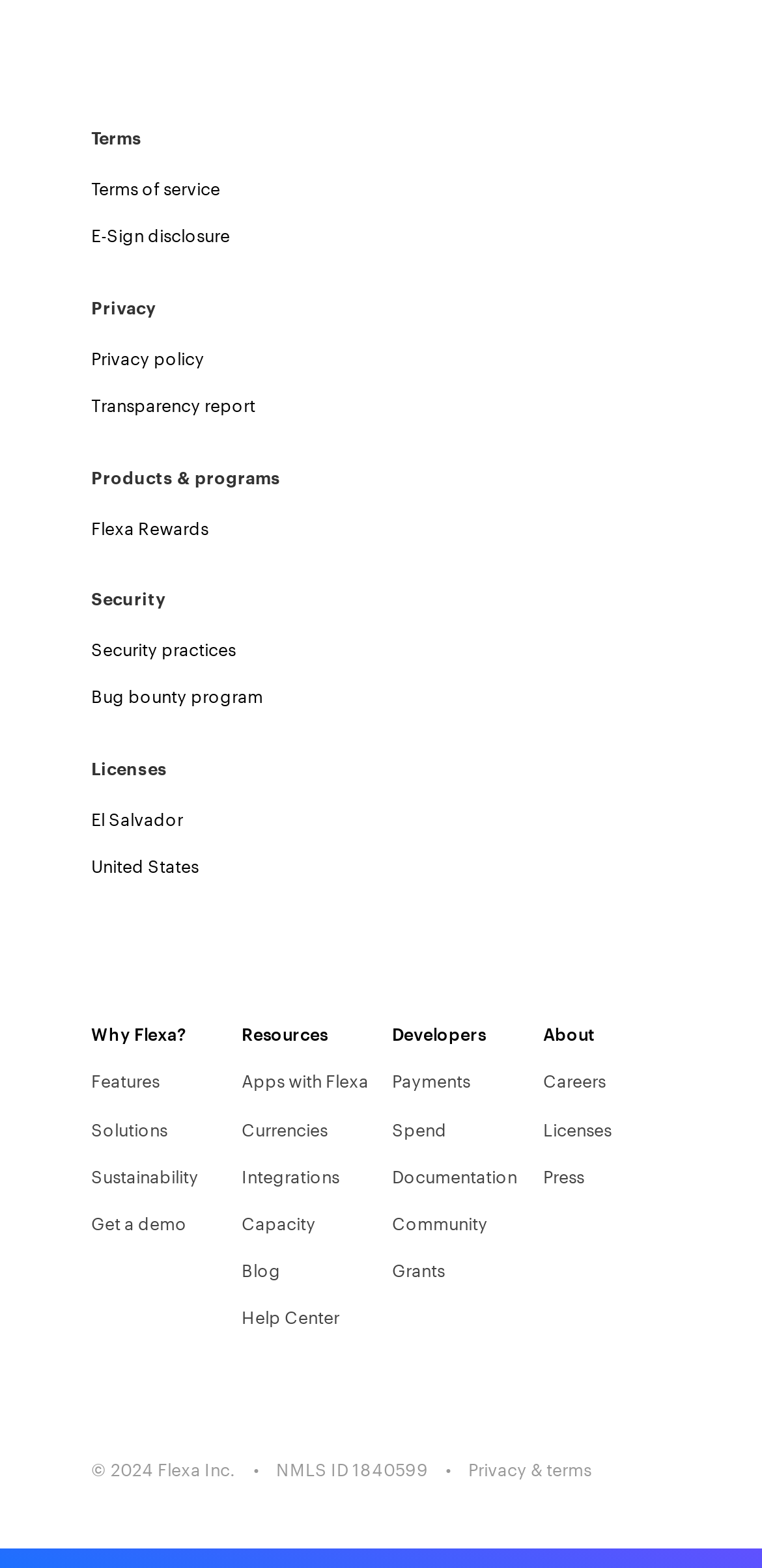Please specify the bounding box coordinates for the clickable region that will help you carry out the instruction: "Explore careers at Flexa".

[0.712, 0.683, 0.794, 0.697]